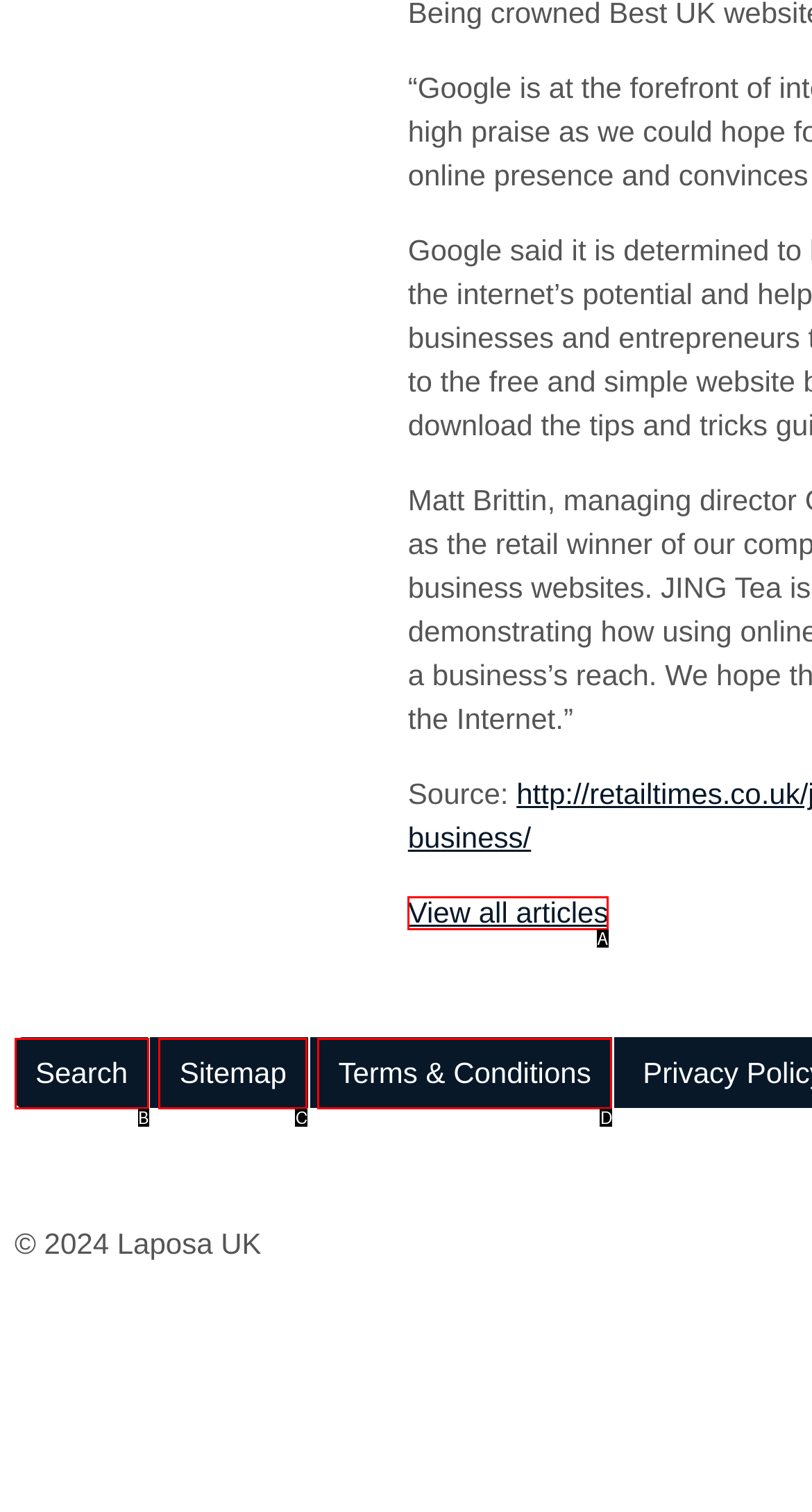With the provided description: Terms & Conditions, select the most suitable HTML element. Respond with the letter of the selected option.

D